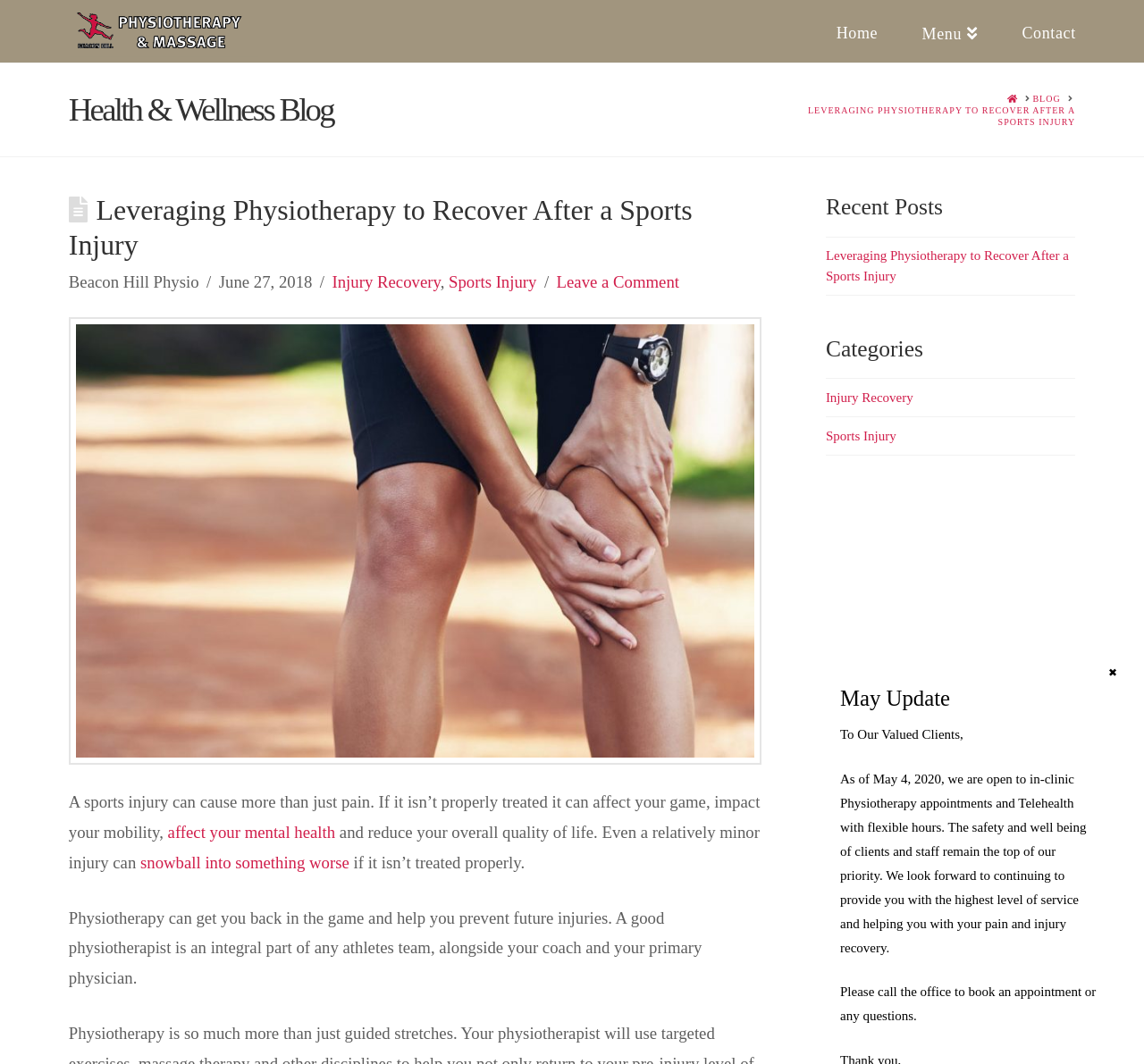Indicate the bounding box coordinates of the element that must be clicked to execute the instruction: "View recent posts". The coordinates should be given as four float numbers between 0 and 1, i.e., [left, top, right, bottom].

[0.722, 0.182, 0.94, 0.208]